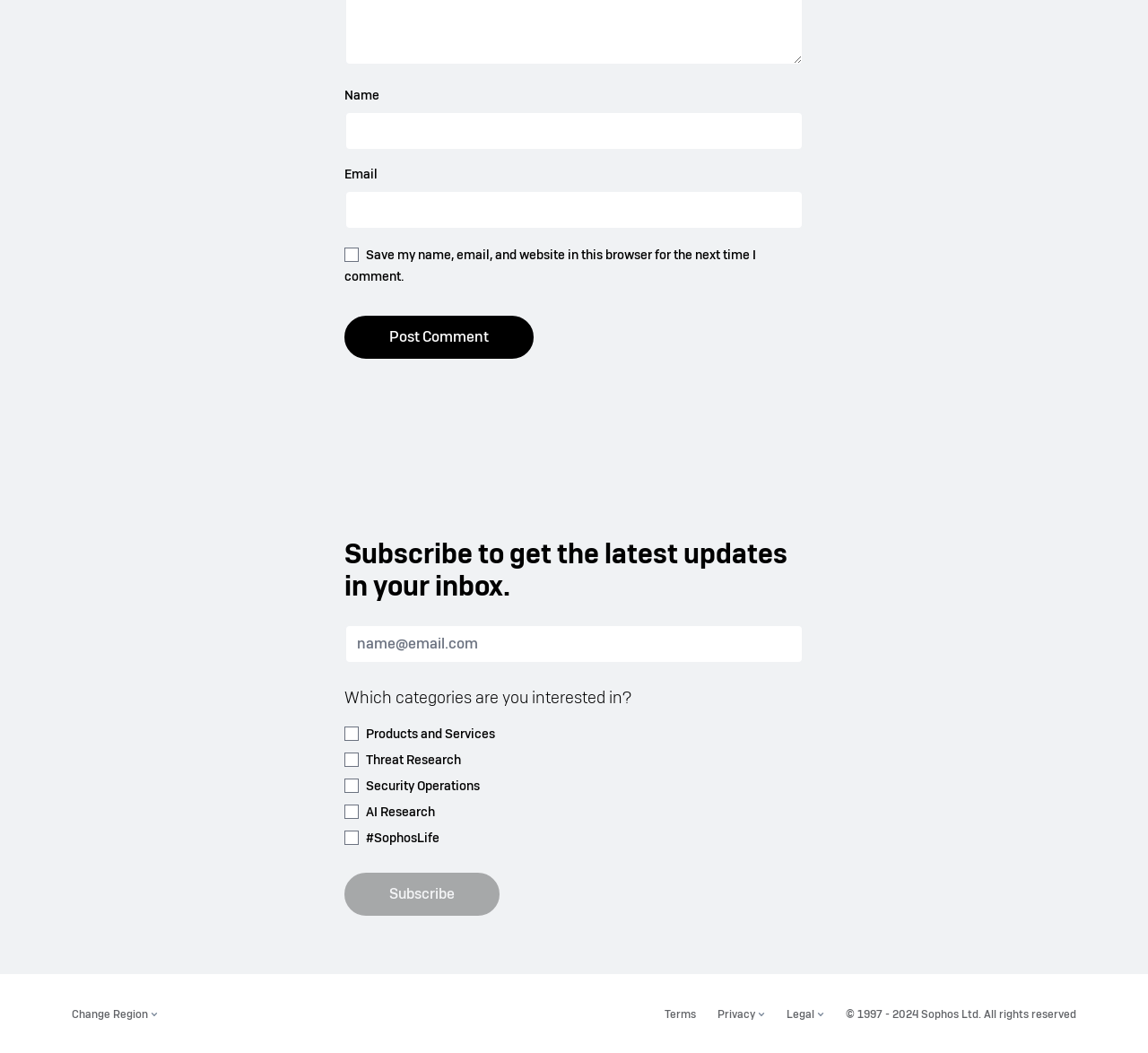Specify the bounding box coordinates of the region I need to click to perform the following instruction: "Post a comment". The coordinates must be four float numbers in the range of 0 to 1, i.e., [left, top, right, bottom].

[0.3, 0.299, 0.465, 0.34]